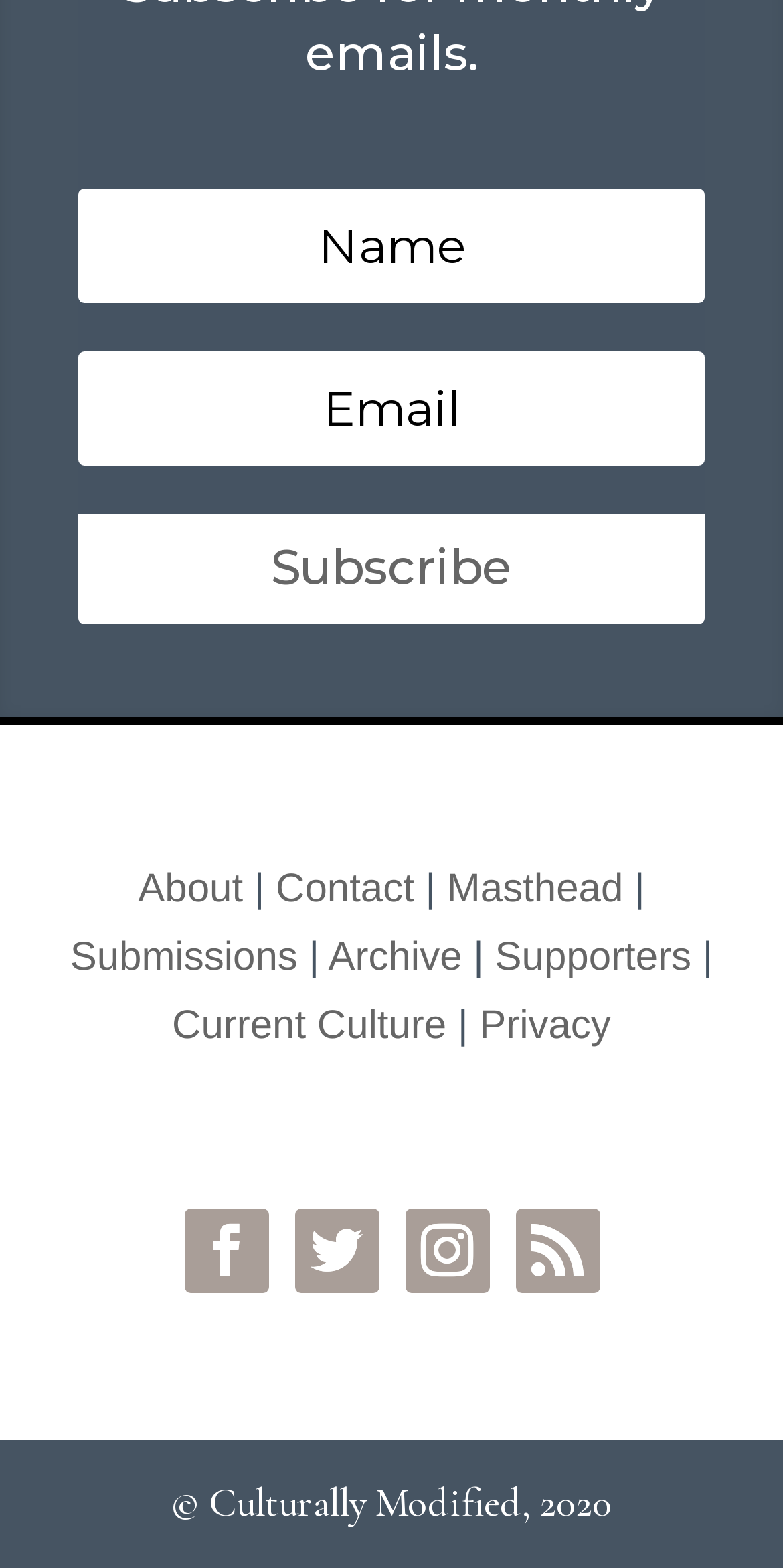What is the first link on the webpage?
Make sure to answer the question with a detailed and comprehensive explanation.

The first link on the webpage is 'Subscribe' which is located at the top of the page with a bounding box of [0.1, 0.328, 0.9, 0.398].